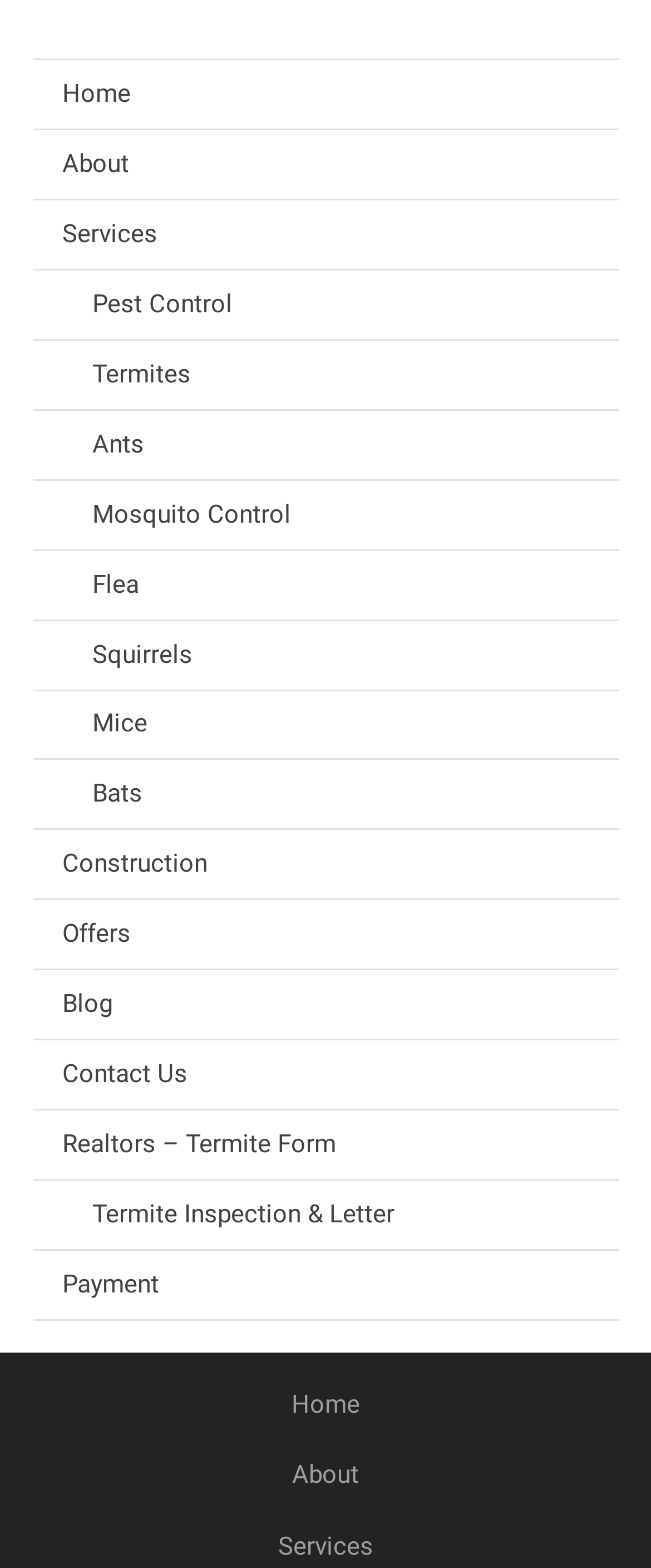What is the category of services that includes 'Squirrels' and 'Mice'?
Answer the question using a single word or phrase, according to the image.

Pest Control